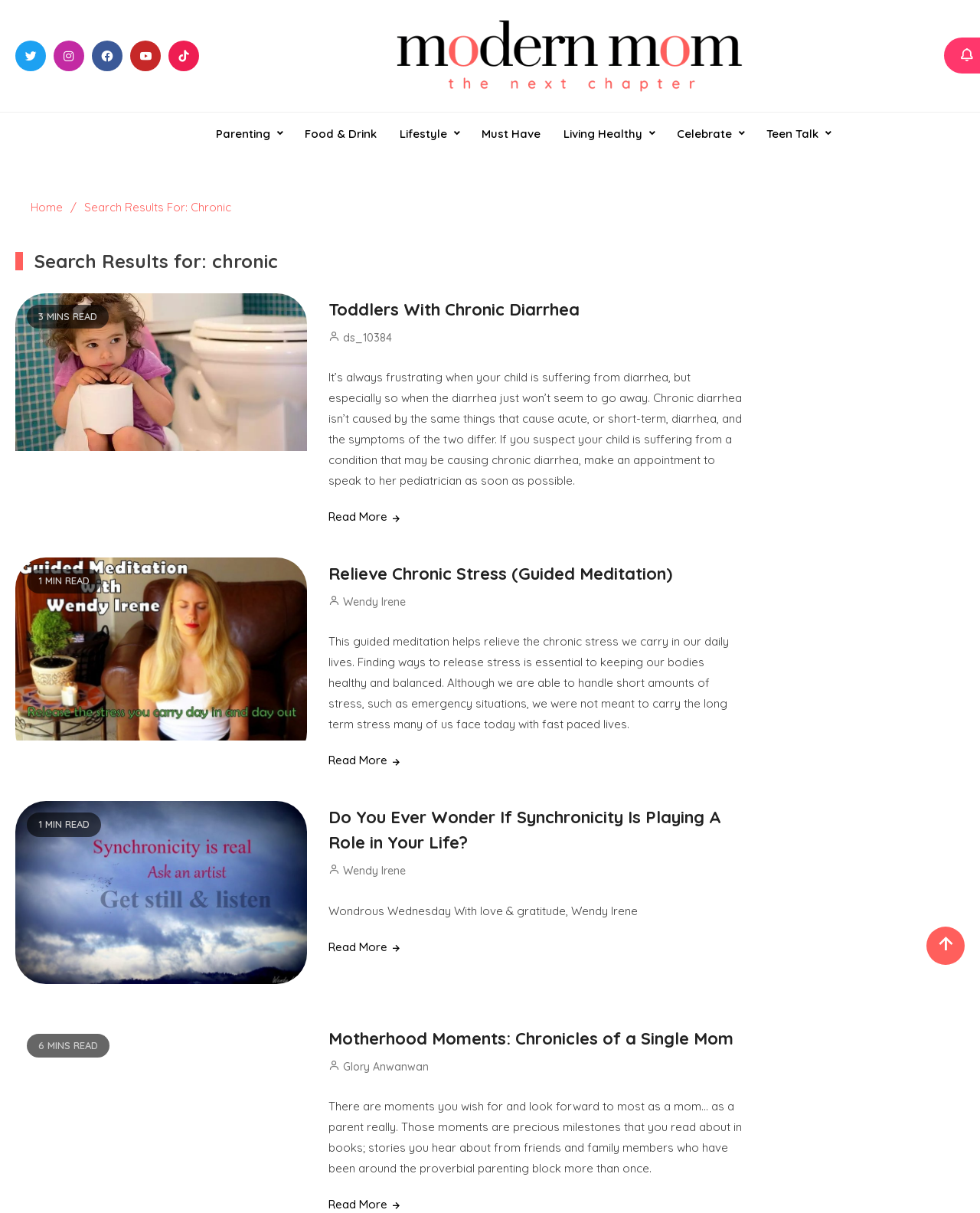Locate the bounding box coordinates of the UI element described by: "Must Have". The bounding box coordinates should consist of four float numbers between 0 and 1, i.e., [left, top, right, bottom].

[0.479, 0.093, 0.563, 0.128]